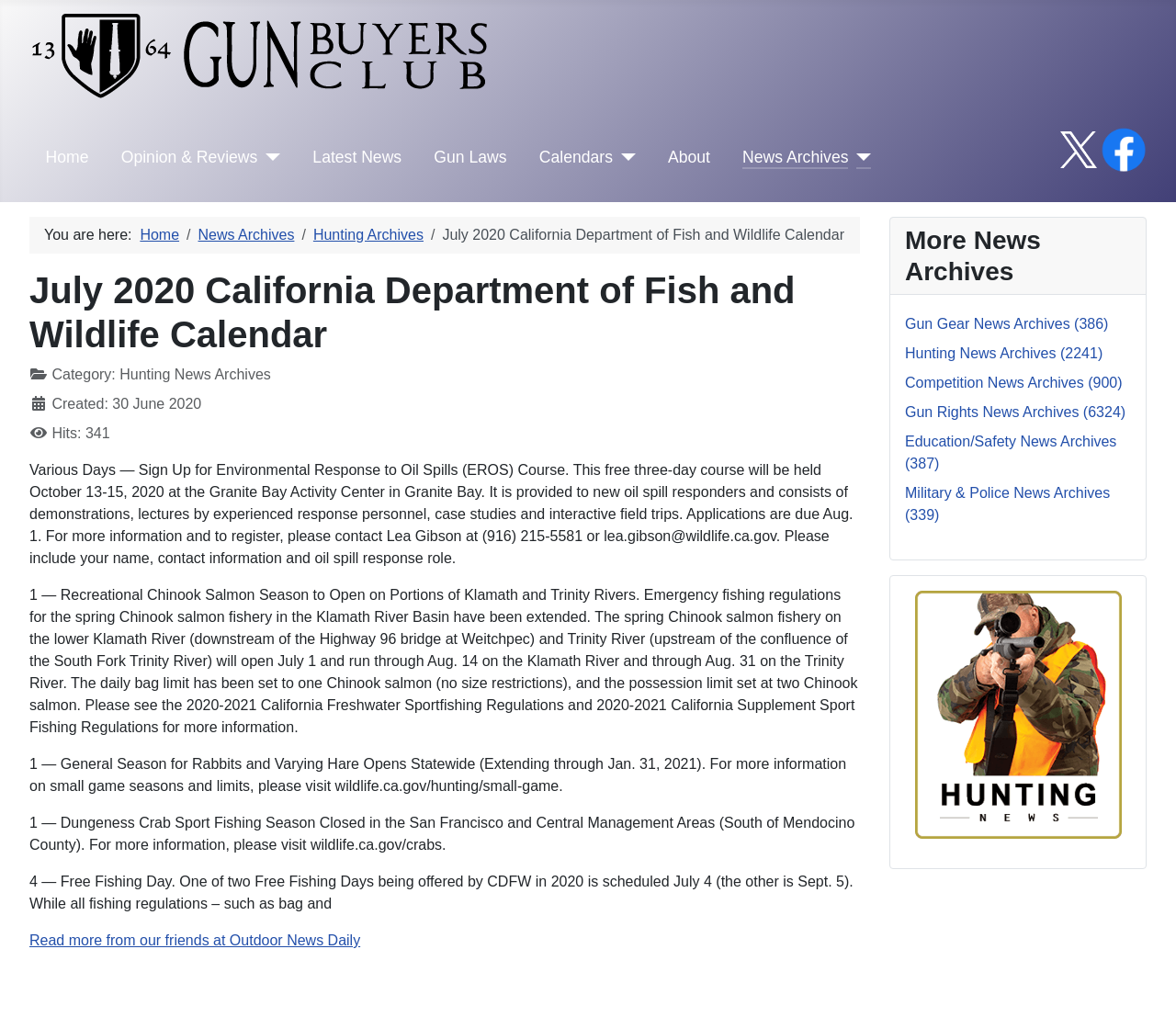Determine and generate the text content of the webpage's headline.

July 2020 California Department of Fish and Wildlife Calendar